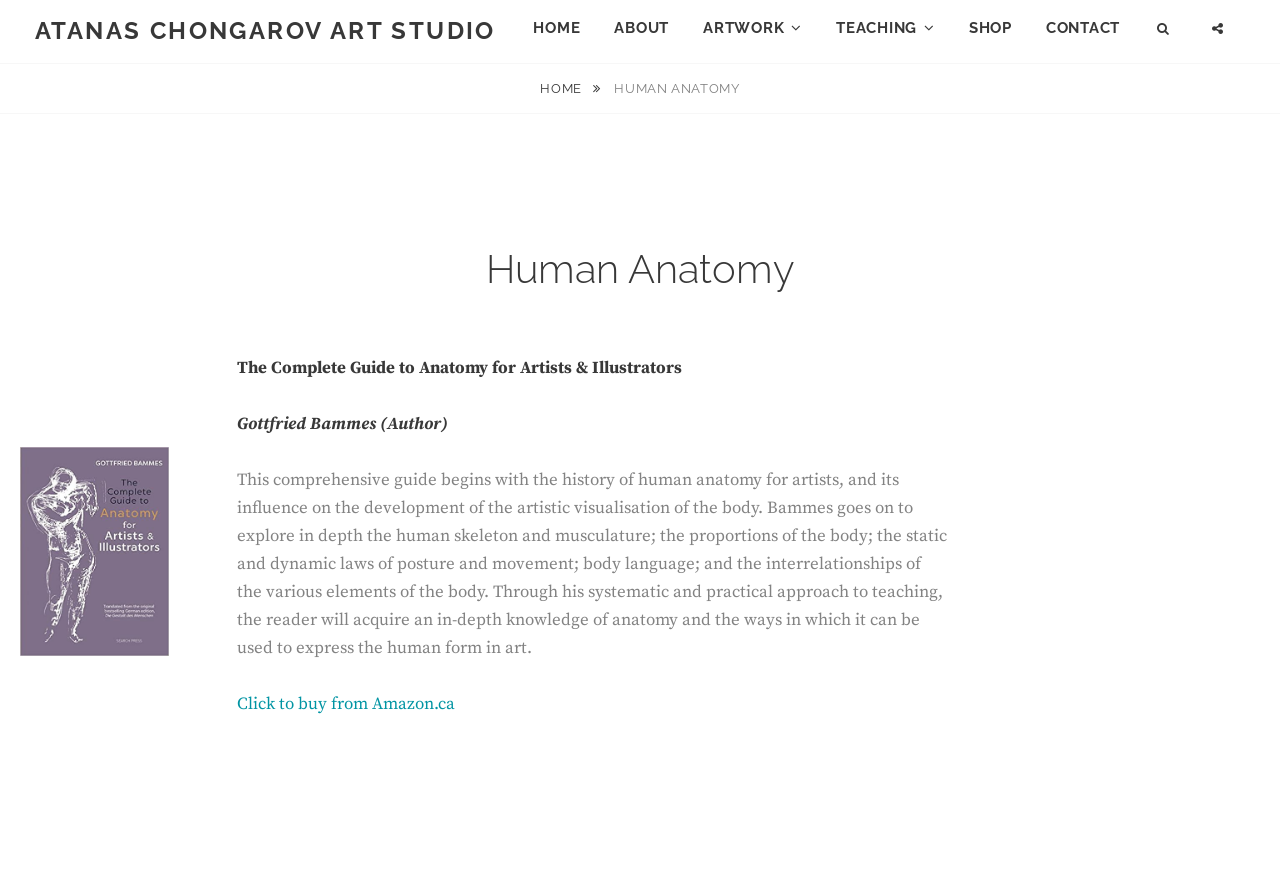Who is the author of the book?
Using the image as a reference, answer the question with a short word or phrase.

Gottfried Bammes